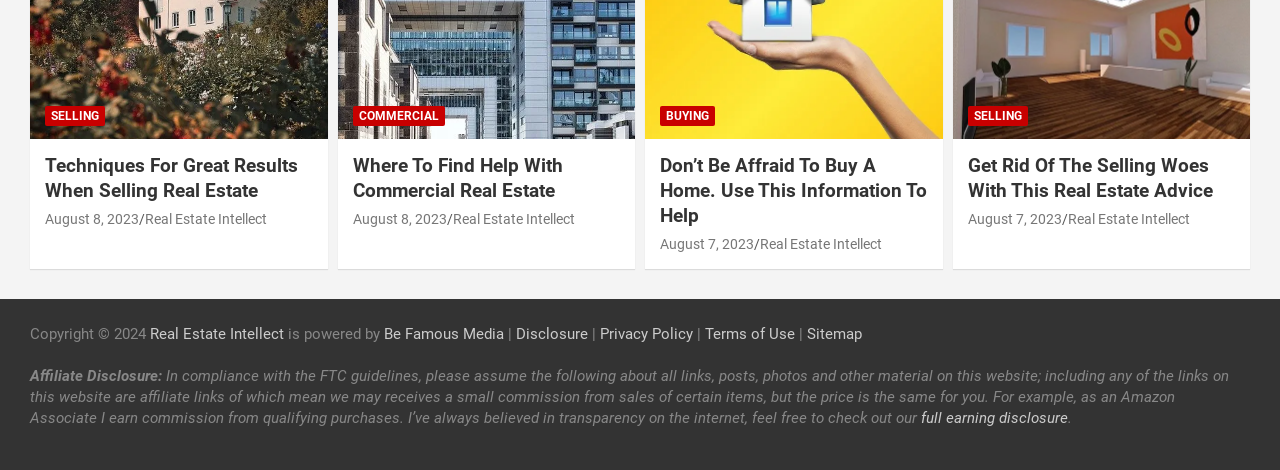Find the bounding box coordinates of the clickable region needed to perform the following instruction: "Read 'Techniques For Great Results When Selling Real Estate'". The coordinates should be provided as four float numbers between 0 and 1, i.e., [left, top, right, bottom].

[0.035, 0.329, 0.244, 0.434]